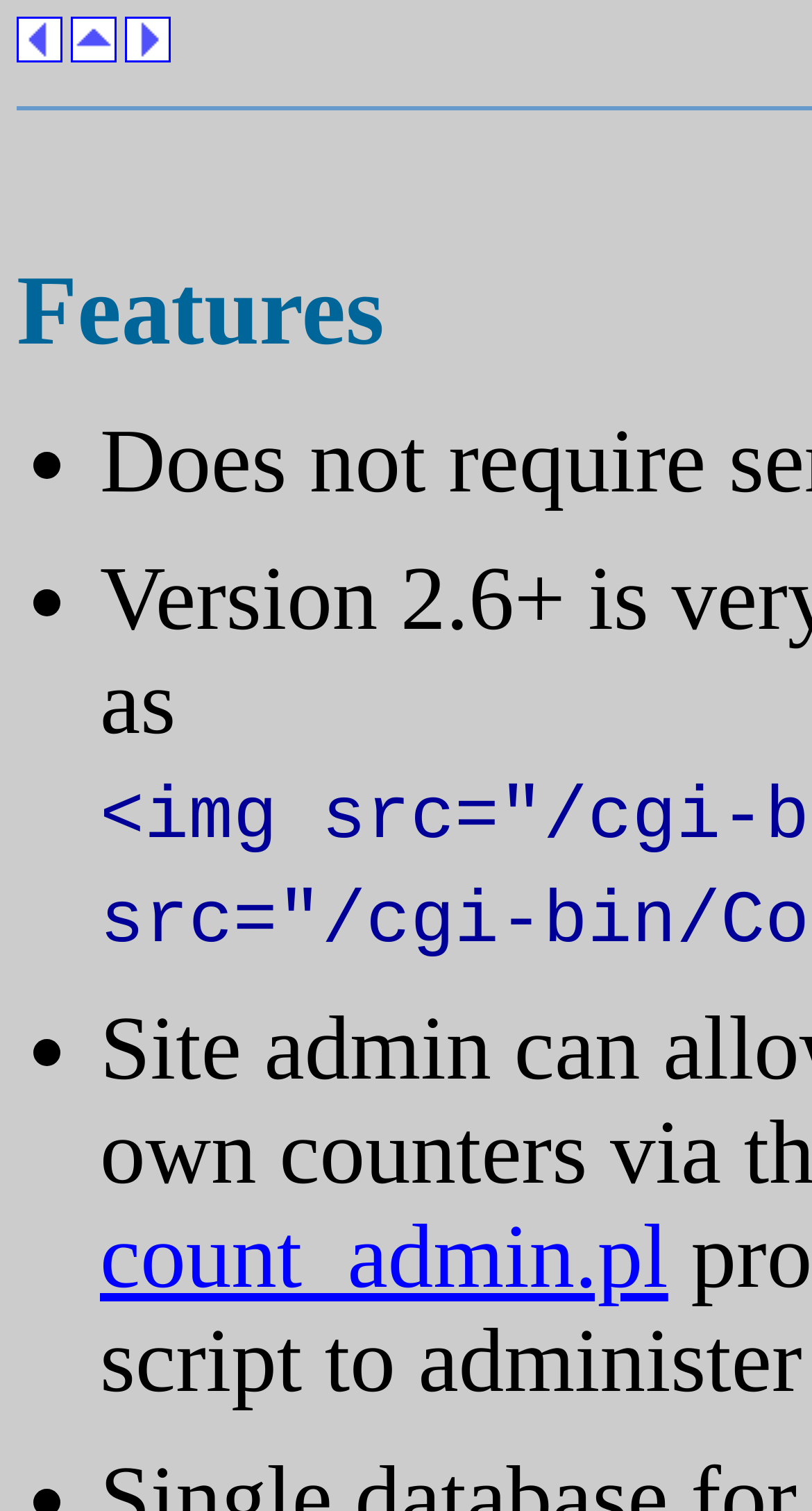Provide your answer in a single word or phrase: 
What is the last link on the webpage?

count_admin.pl